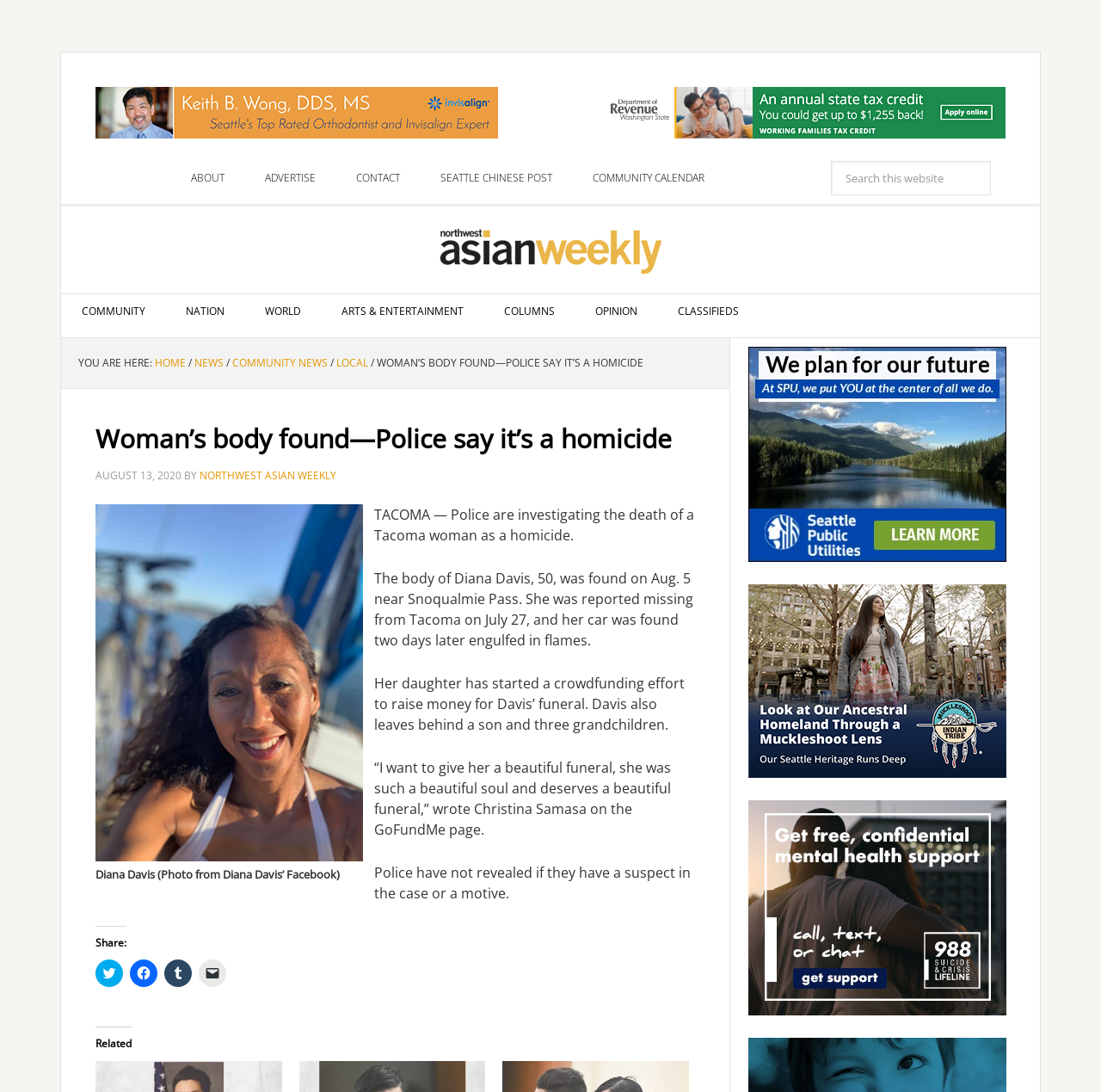Please determine the bounding box coordinates for the element that should be clicked to follow these instructions: "View related news".

[0.087, 0.94, 0.12, 0.962]